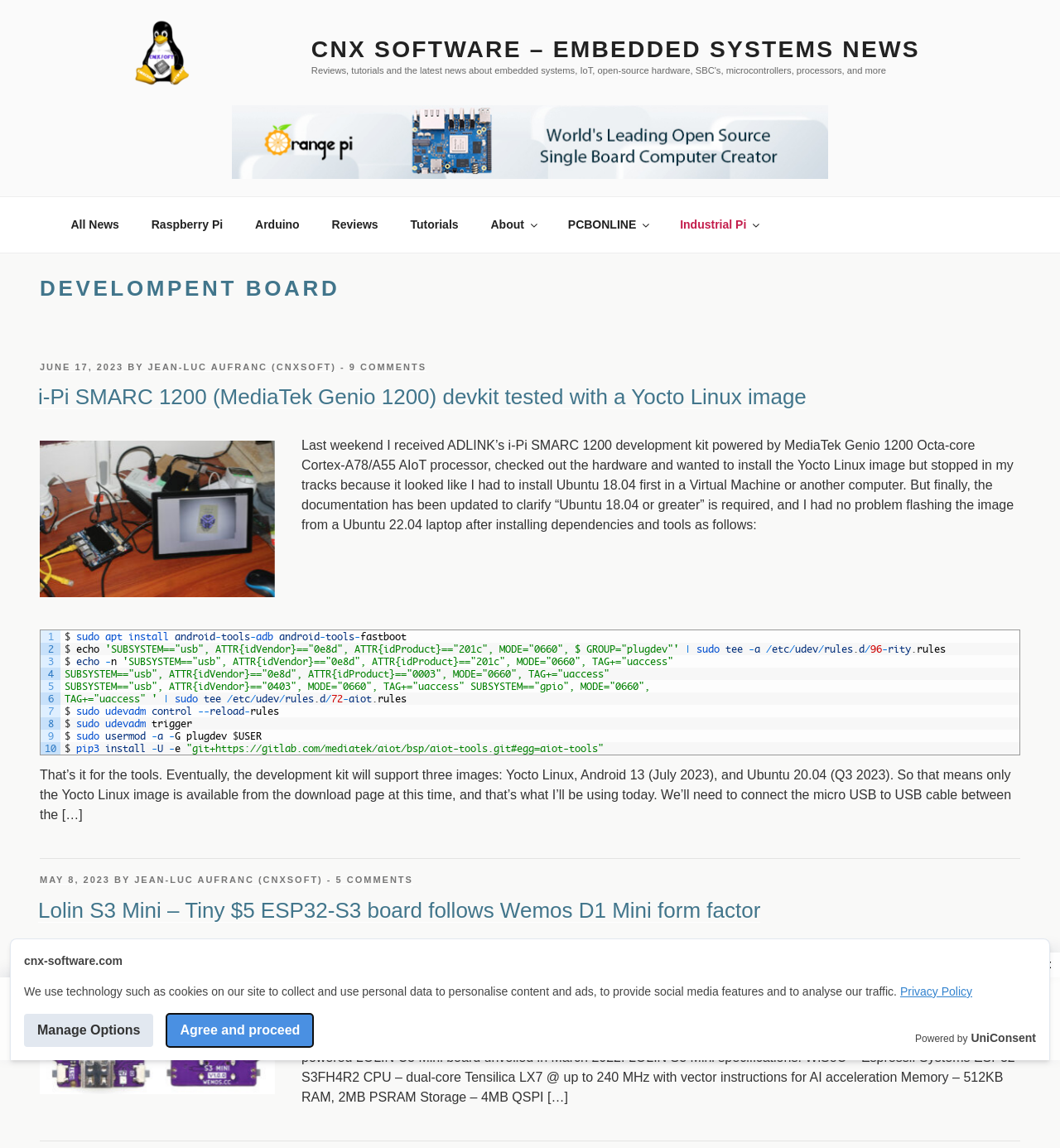Please determine the bounding box coordinates of the element to click in order to execute the following instruction: "Check the 'Lolin S3 Mini – Tiny $5 ESP32-S3 board follows Wemos D1 Mini form factor' post". The coordinates should be four float numbers between 0 and 1, specified as [left, top, right, bottom].

[0.038, 0.776, 0.962, 0.81]